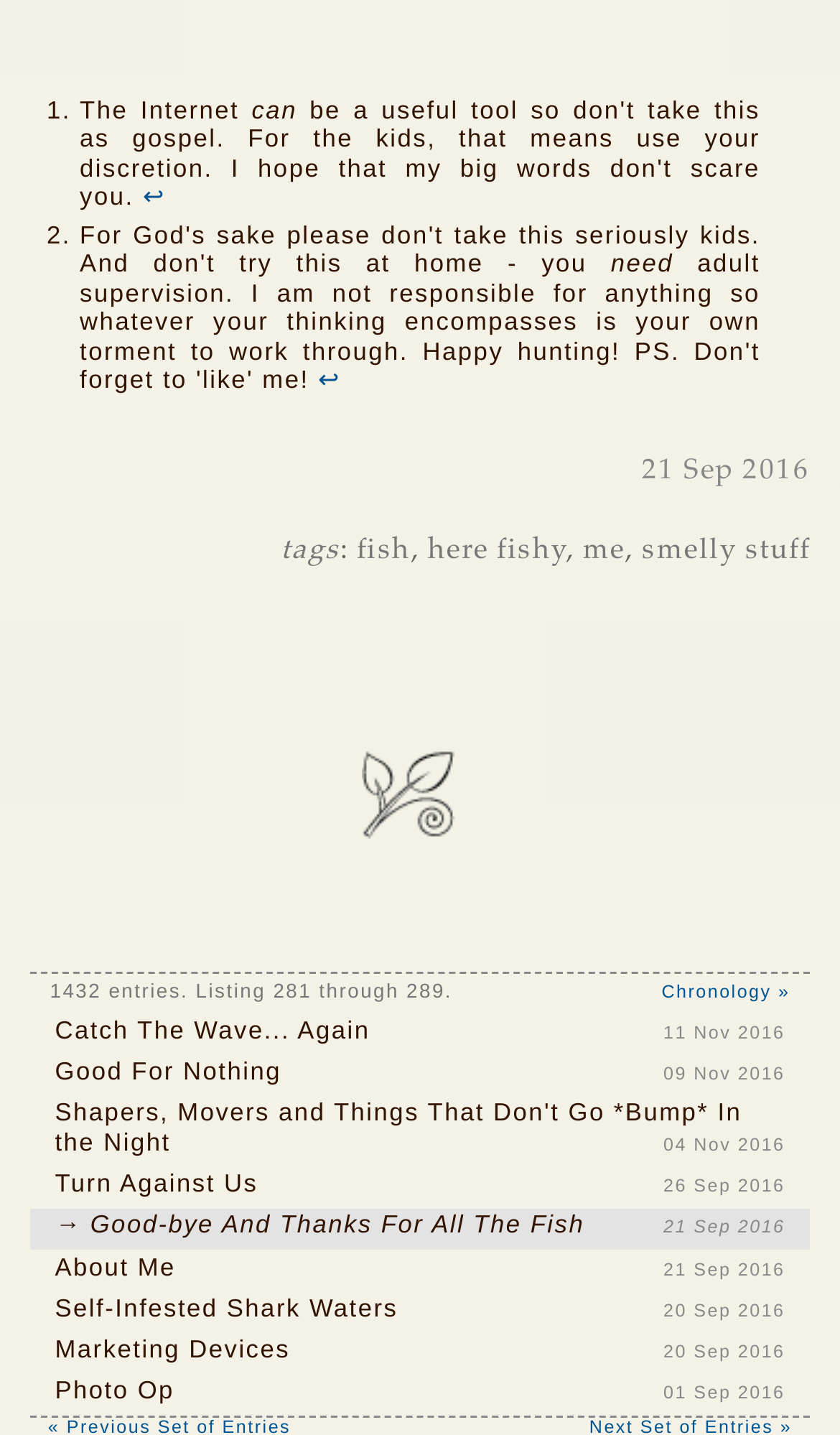What is the date of the latest article?
Please utilize the information in the image to give a detailed response to the question.

I found the answer by looking at the time element at the top of the webpage, which shows the date '21 Sep 2016'. This date is also mentioned in several article links, indicating that it is the latest article.